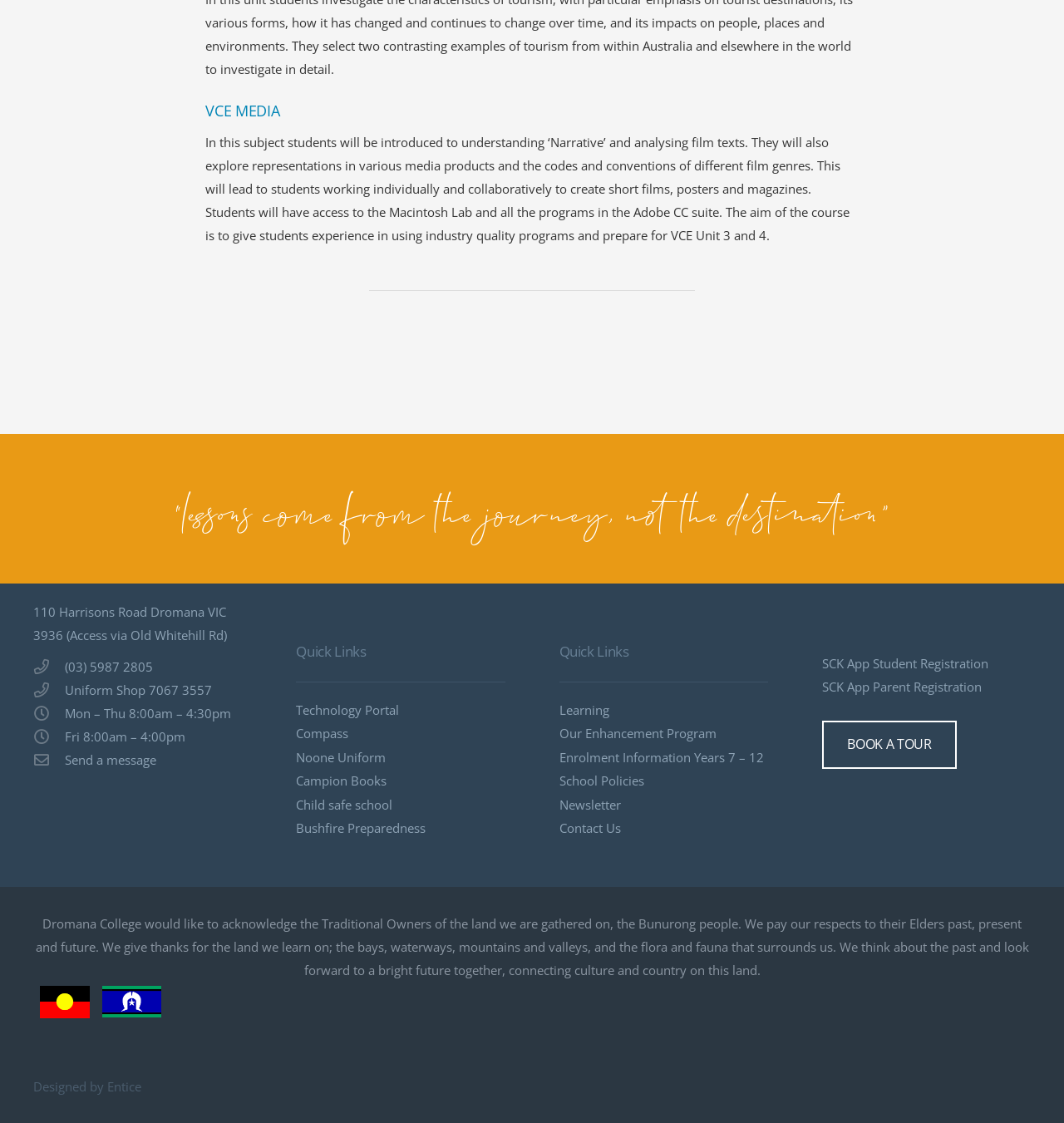Pinpoint the bounding box coordinates of the area that must be clicked to complete this instruction: "Click the 'Send a message' link".

[0.061, 0.669, 0.147, 0.684]